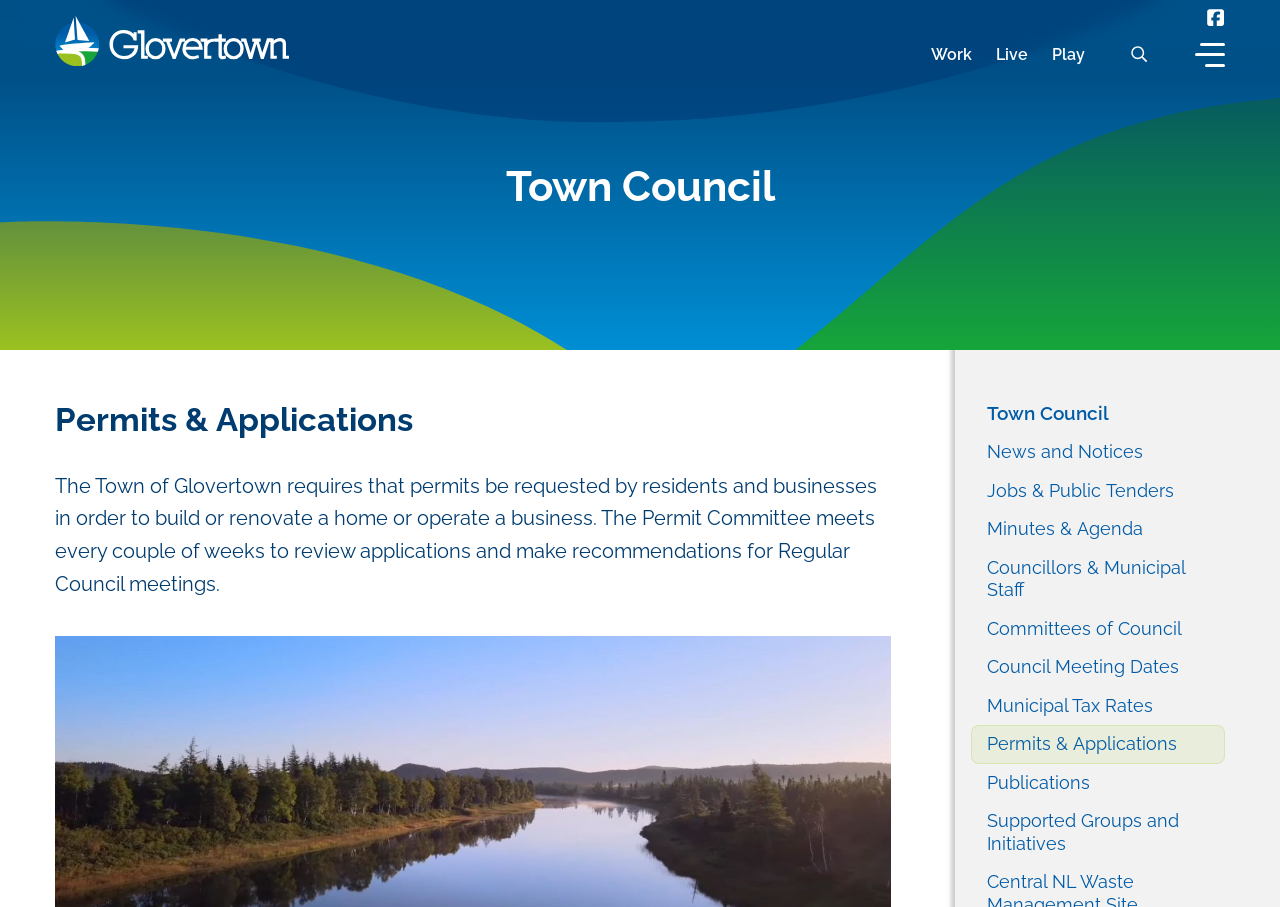Given the element description GO TO CORPORATE WEBSITE, predict the bounding box coordinates for the UI element in the webpage screenshot. The format should be (top-left x, top-left y, bottom-right x, bottom-right y), and the values should be between 0 and 1.

None